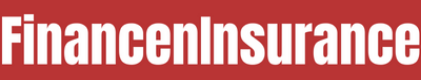Use a single word or phrase to answer this question: 
What theme is emphasized by the logo?

Finance and insurance